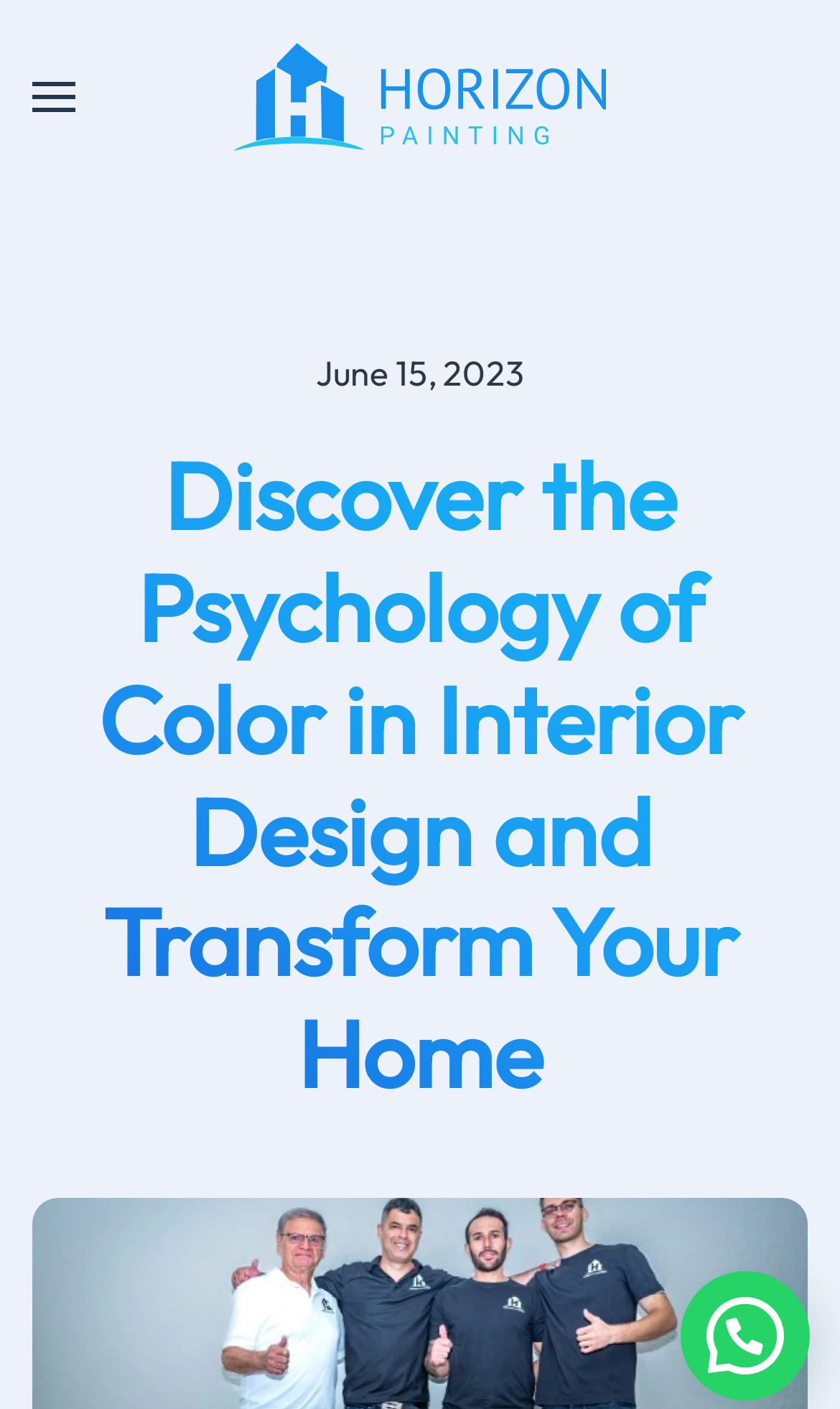Locate and extract the headline of this webpage.

Discover the Psychology of Color in Interior Design and Transform Your Home